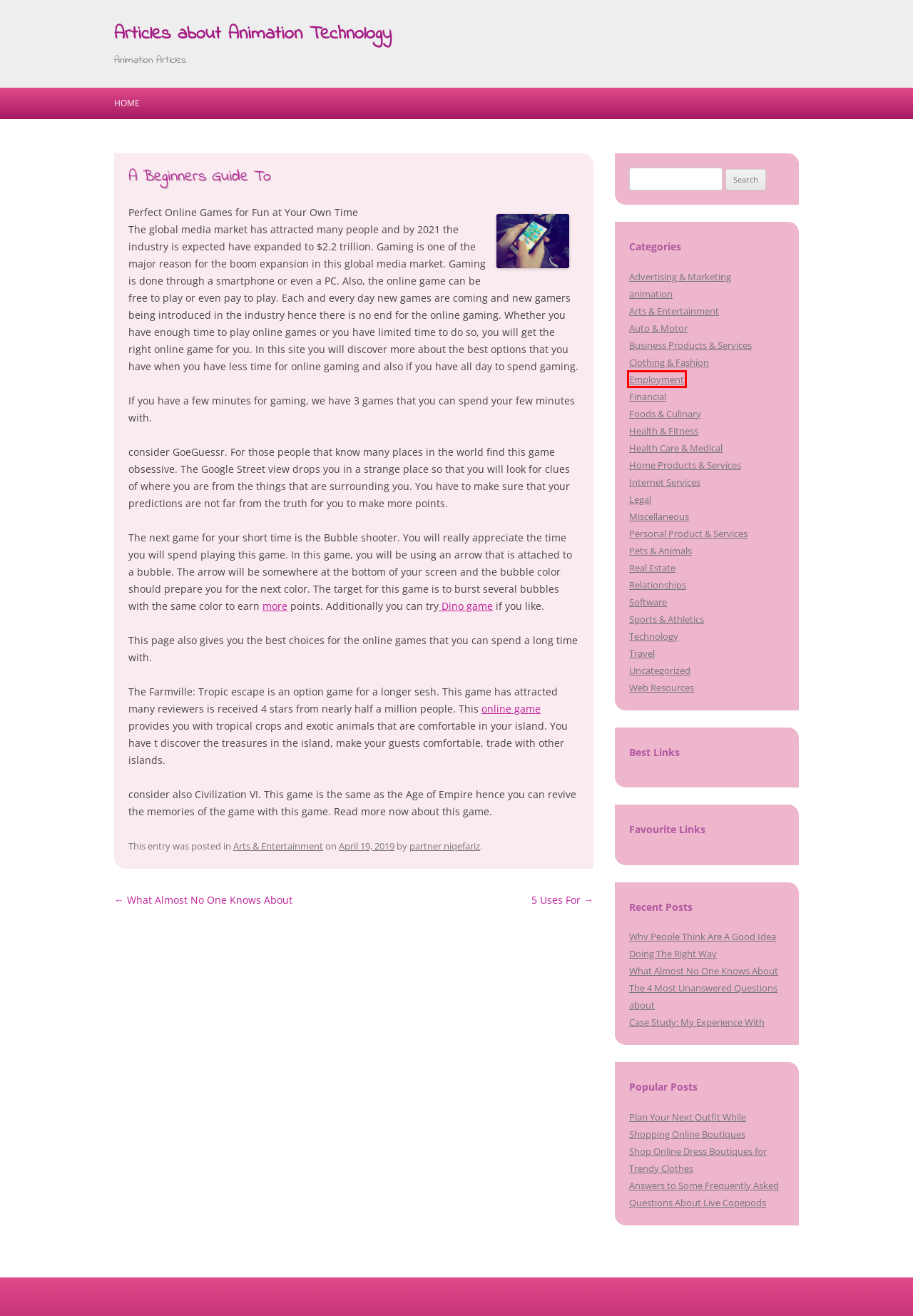Consider the screenshot of a webpage with a red bounding box and select the webpage description that best describes the new page that appears after clicking the element inside the red box. Here are the candidates:
A. Pets & Animals « Articles about Animation Technology
B. Doing  The Right Way « Articles about Animation Technology
C. Plan Your Next Outfit While Shopping Online Boutiques « Articles about Animation Technology
D. Employment « Articles about Animation Technology
E. Uncategorized « Articles about Animation Technology
F. Business Products & Services « Articles about Animation Technology
G. Technology « Articles about Animation Technology
H. Clothing & Fashion « Articles about Animation Technology

D